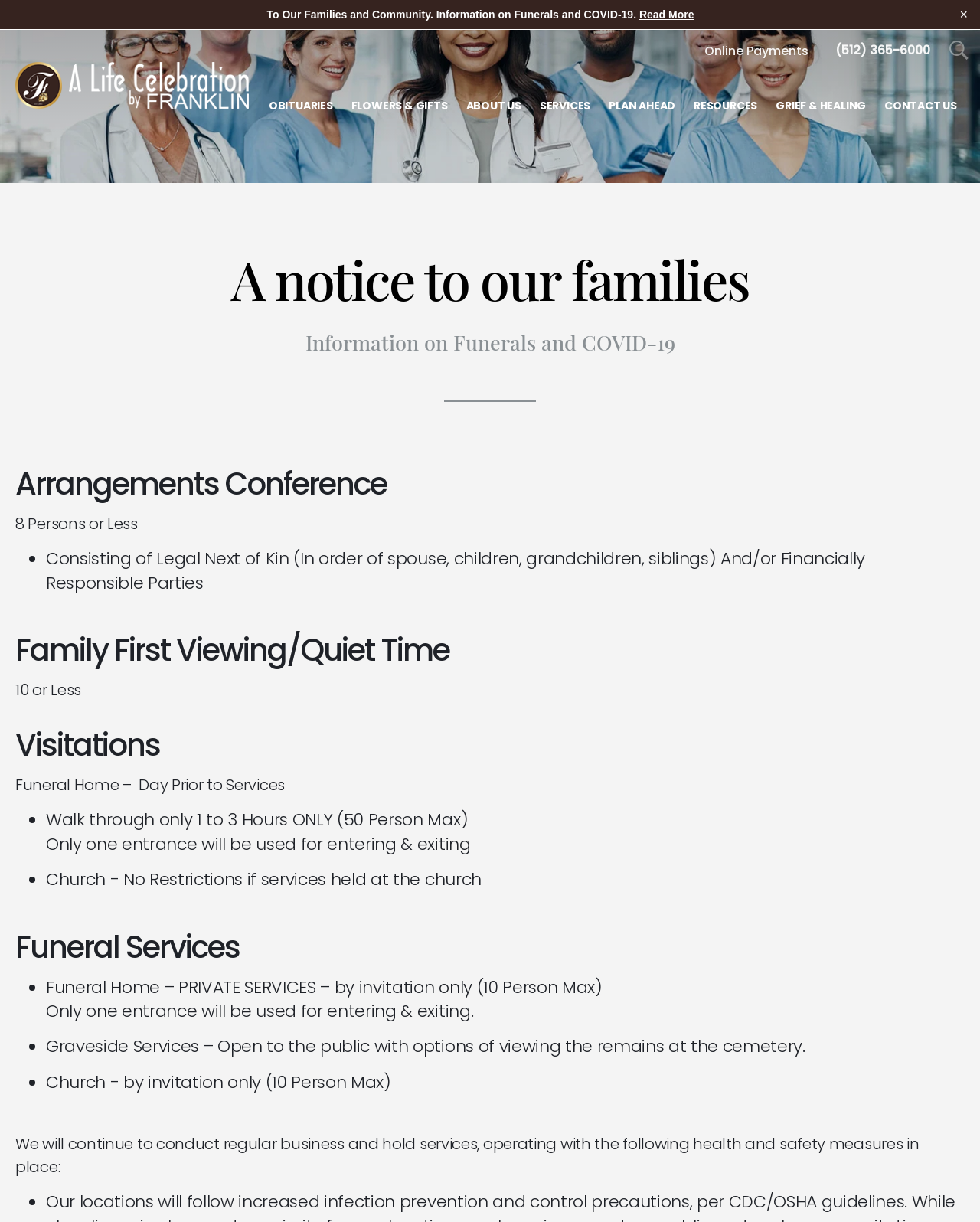Please locate the clickable area by providing the bounding box coordinates to follow this instruction: "Open Search".

[0.957, 0.025, 1.0, 0.059]